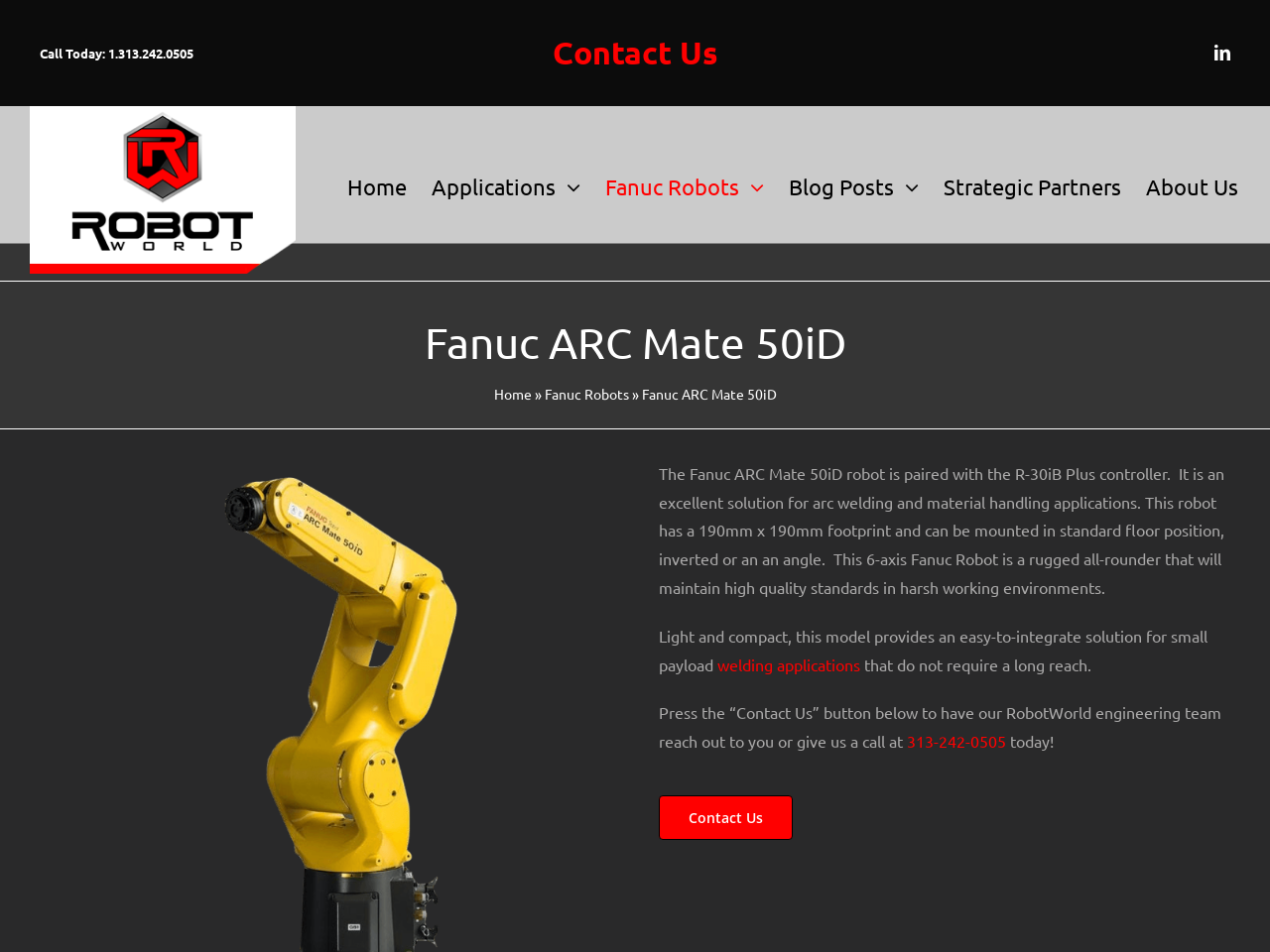Please provide the bounding box coordinates for the element that needs to be clicked to perform the instruction: "Contact Us". The coordinates must consist of four float numbers between 0 and 1, formatted as [left, top, right, bottom].

[0.435, 0.034, 0.565, 0.076]